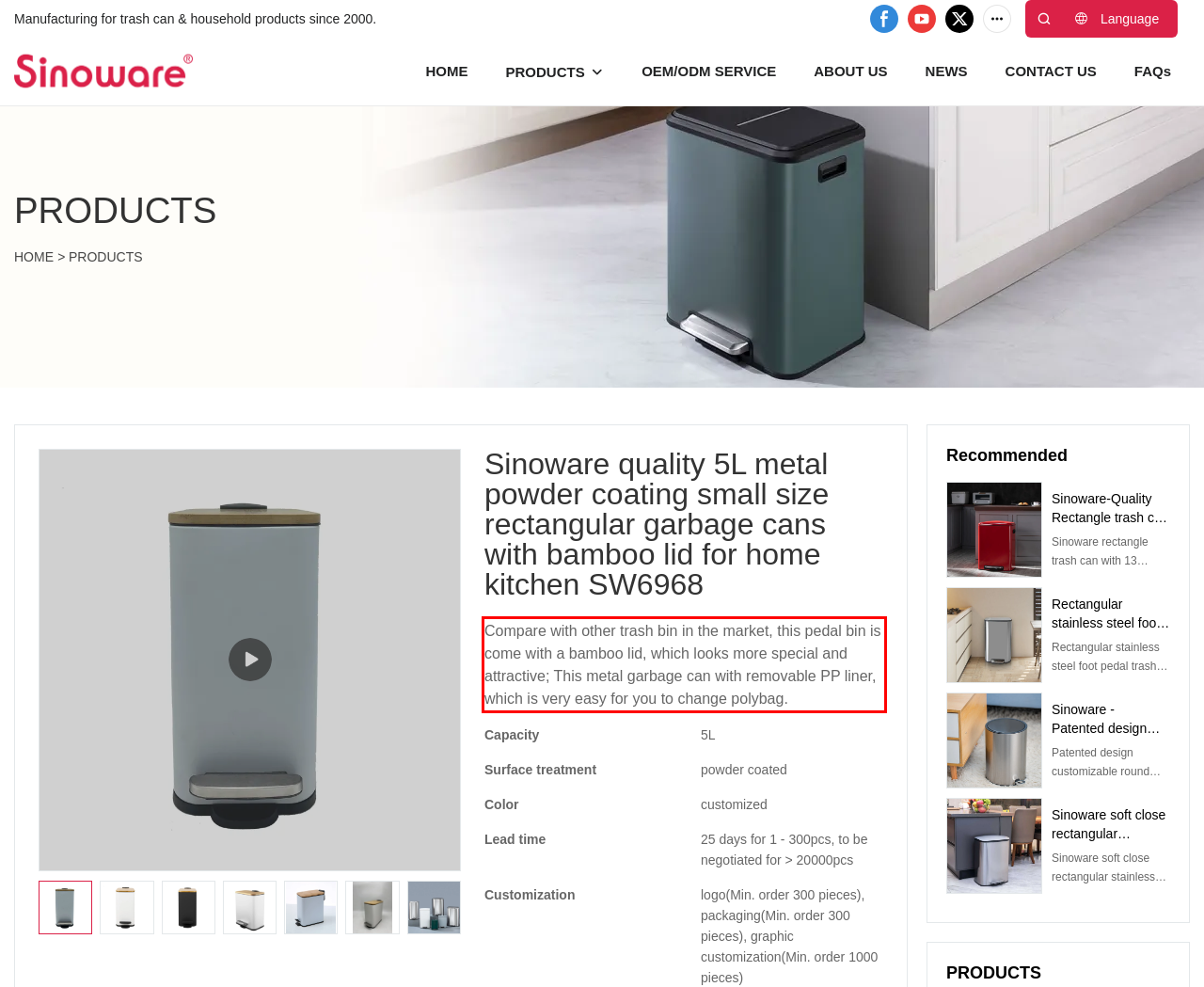Look at the provided screenshot of the webpage and perform OCR on the text within the red bounding box.

Compare with other trash bin in the market, this pedal bin is come with a bamboo lid, which looks more special and attractive; This metal garbage can with removable PP liner, which is very easy for you to change polybag.